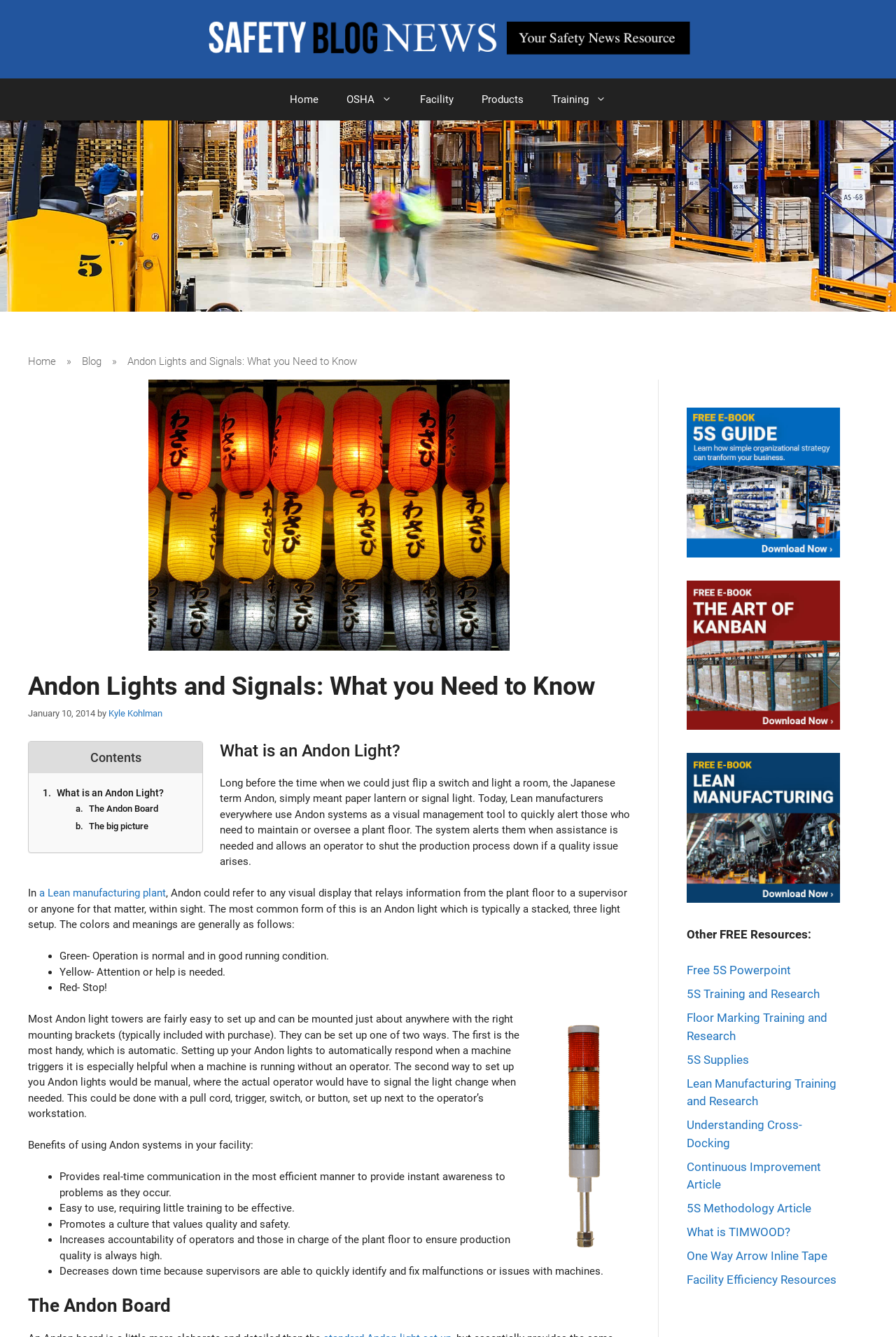Determine and generate the text content of the webpage's headline.

Andon Lights and Signals: What you Need to Know